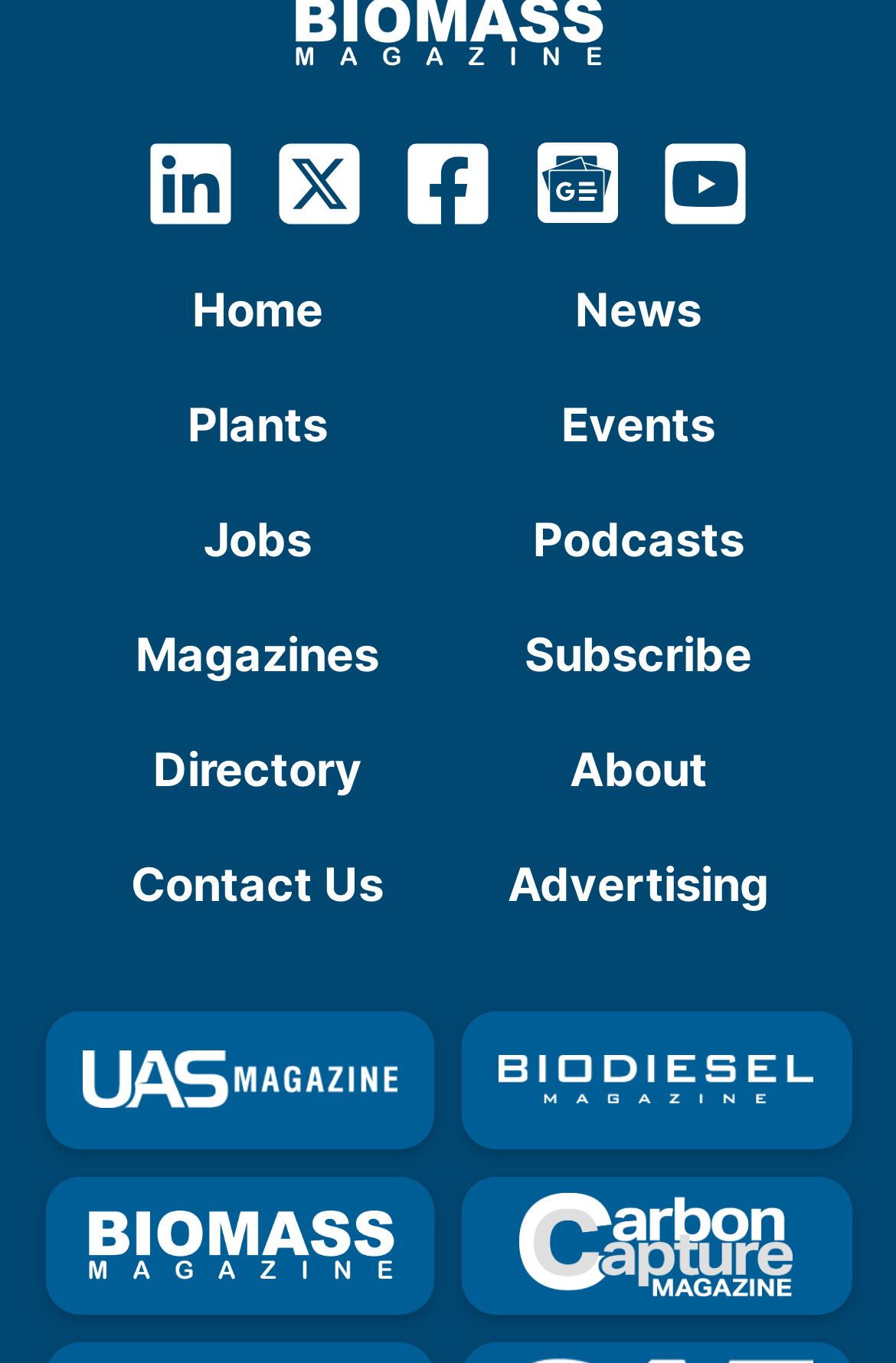Locate the bounding box coordinates for the element described below: "News". The coordinates must be four float values between 0 and 1, formatted as [left, top, right, bottom].

[0.642, 0.202, 0.783, 0.286]